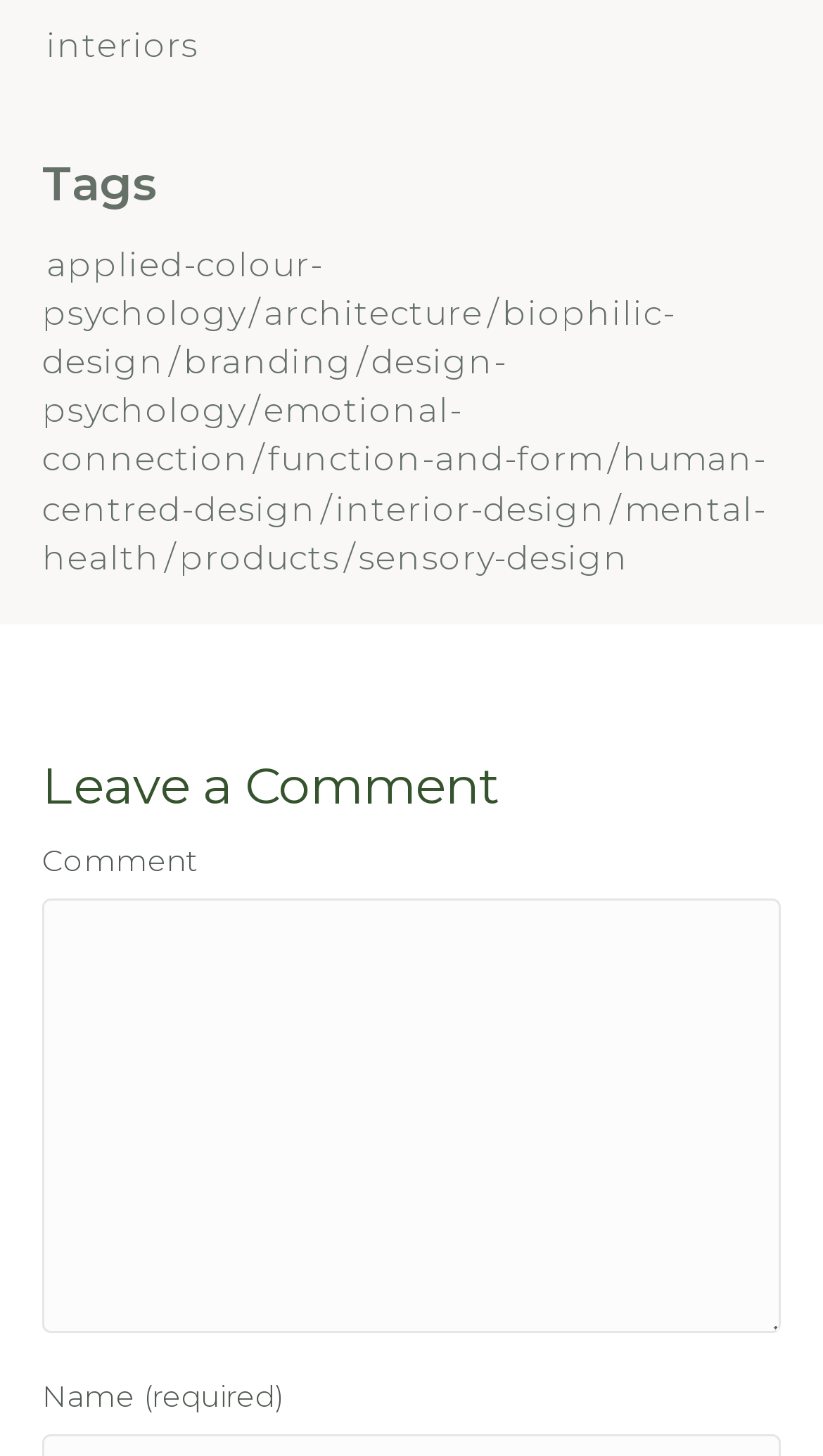What is the last tag listed?
Give a single word or phrase as your answer by examining the image.

sensory-design